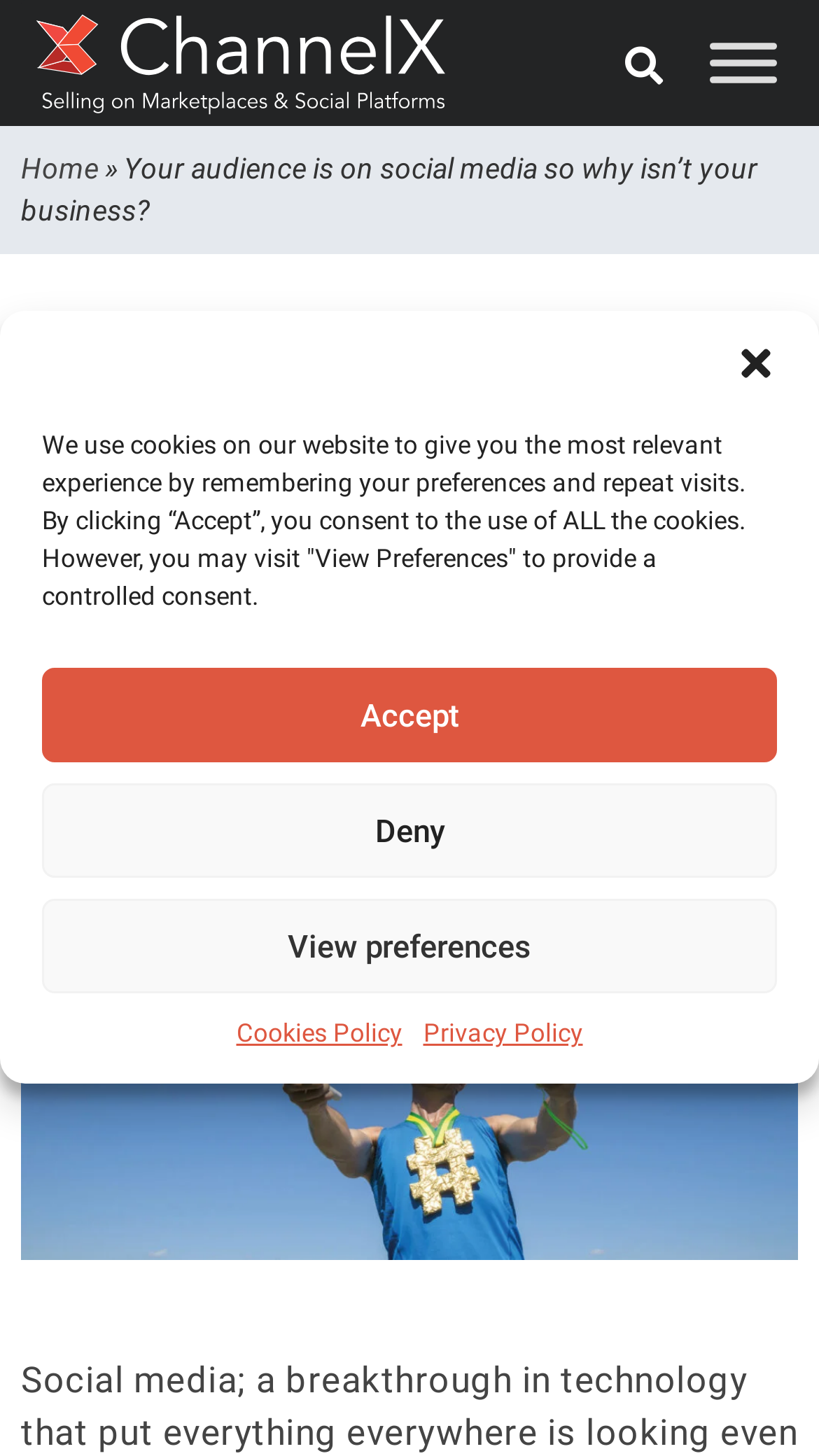Locate the bounding box coordinates of the clickable area to execute the instruction: "Share on linkedin". Provide the coordinates as four float numbers between 0 and 1, represented as [left, top, right, bottom].

[0.026, 0.415, 0.118, 0.467]